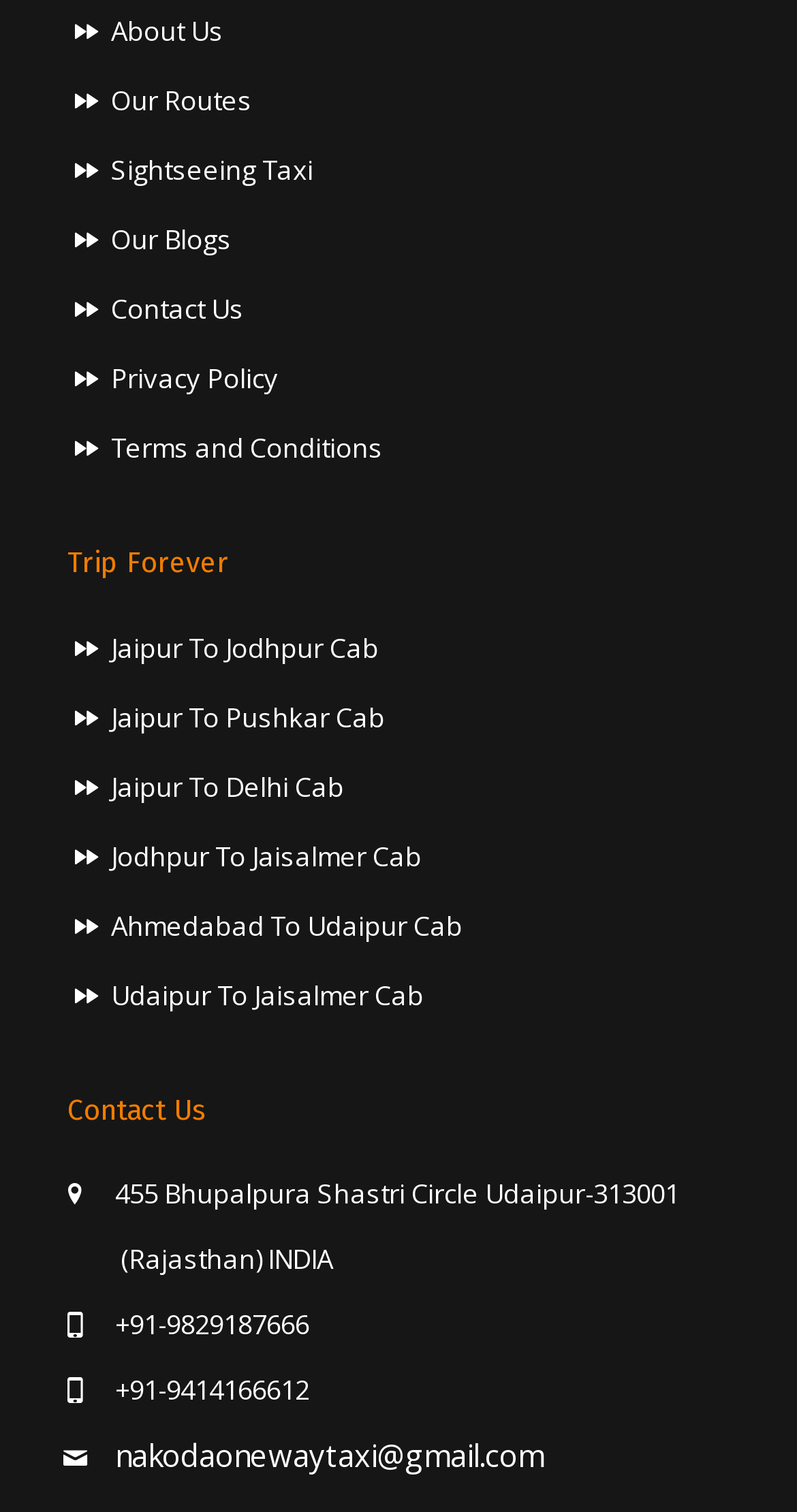What is the phone number to contact?
Please look at the screenshot and answer in one word or a short phrase.

+91-9829187666